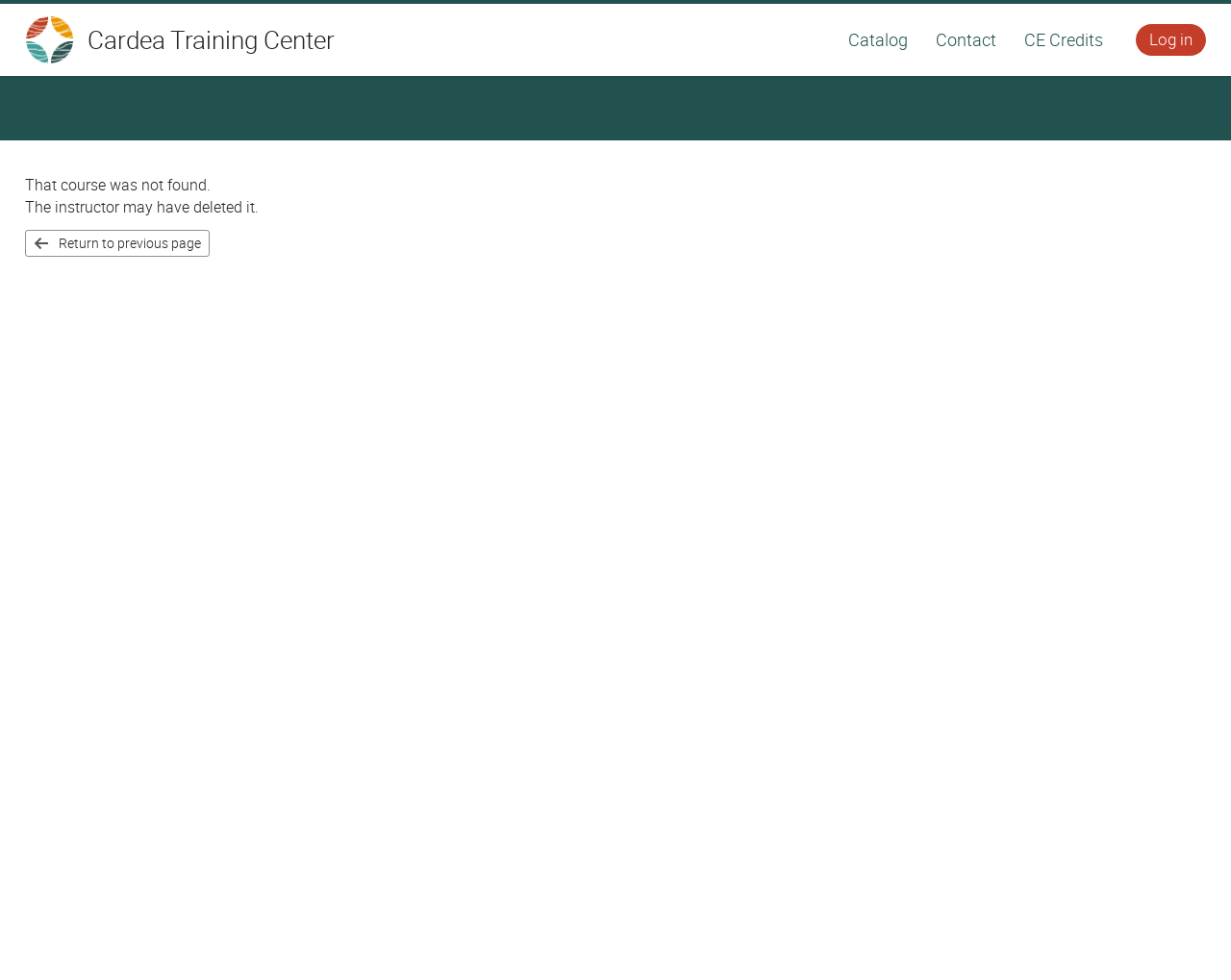What is the main purpose of this website?
Refer to the screenshot and respond with a concise word or phrase.

Training Center